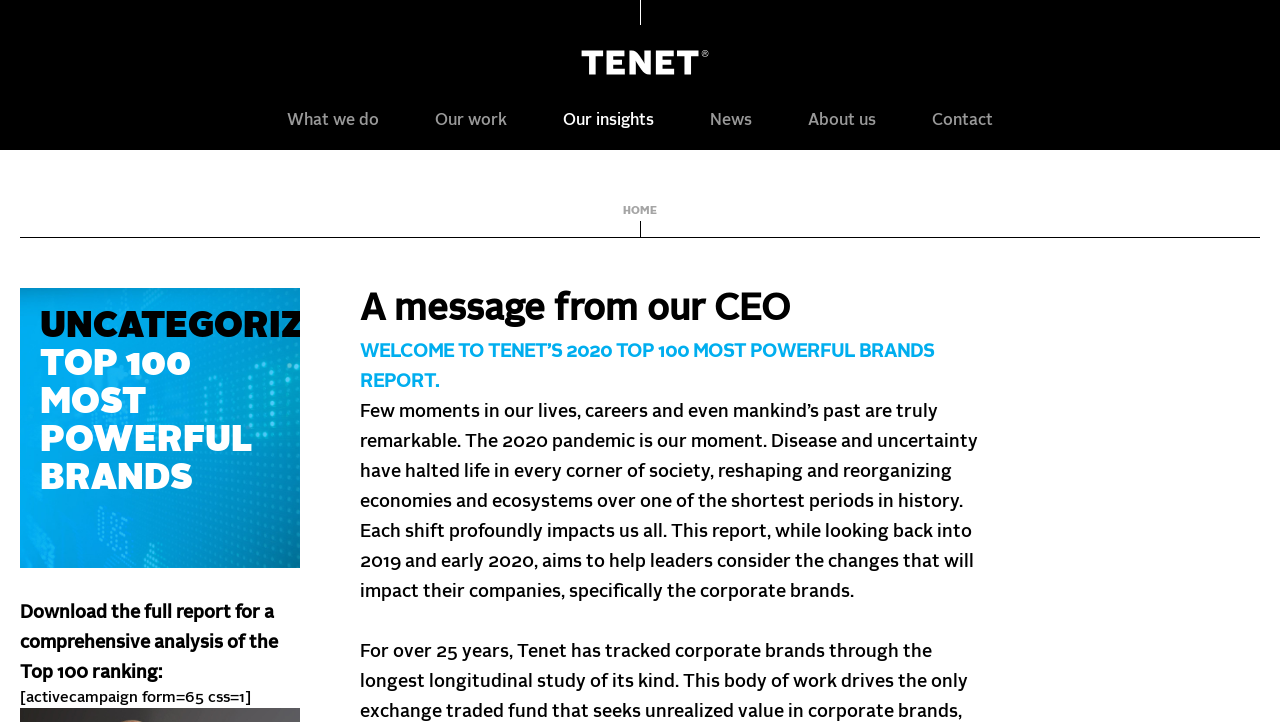Write an elaborate caption that captures the essence of the webpage.

The webpage is a report from Tenet Partners, a company that specializes in brand innovation. At the top of the page, there is a navigation menu with links to various sections of the website, including "What we do", "Our work", "Our insights", "News", "About us", and "Contact". 

Below the navigation menu, there is a prominent link to the "HOME" page. Underneath the "HOME" link, there is a heading that reads "A message from our CEO", followed by another heading that welcomes visitors to Tenet's 2020 Top 100 Most Powerful Brands Report. 

The main content of the page is a paragraph of text that discusses the impact of the 2020 pandemic on society and economies, and how this report aims to help leaders consider the changes that will affect their companies. 

To the left of the main content, there is a section with a heading that reads "UNCATEGORIZED TOP 100 MOST POWERFUL BRANDS", which includes two lines of text that read "POWERFUL" and "BRANDS". 

At the bottom of the page, there is a call-to-action heading that invites visitors to download the full report for a comprehensive analysis of the Top 100 ranking, followed by a form to submit for the report.